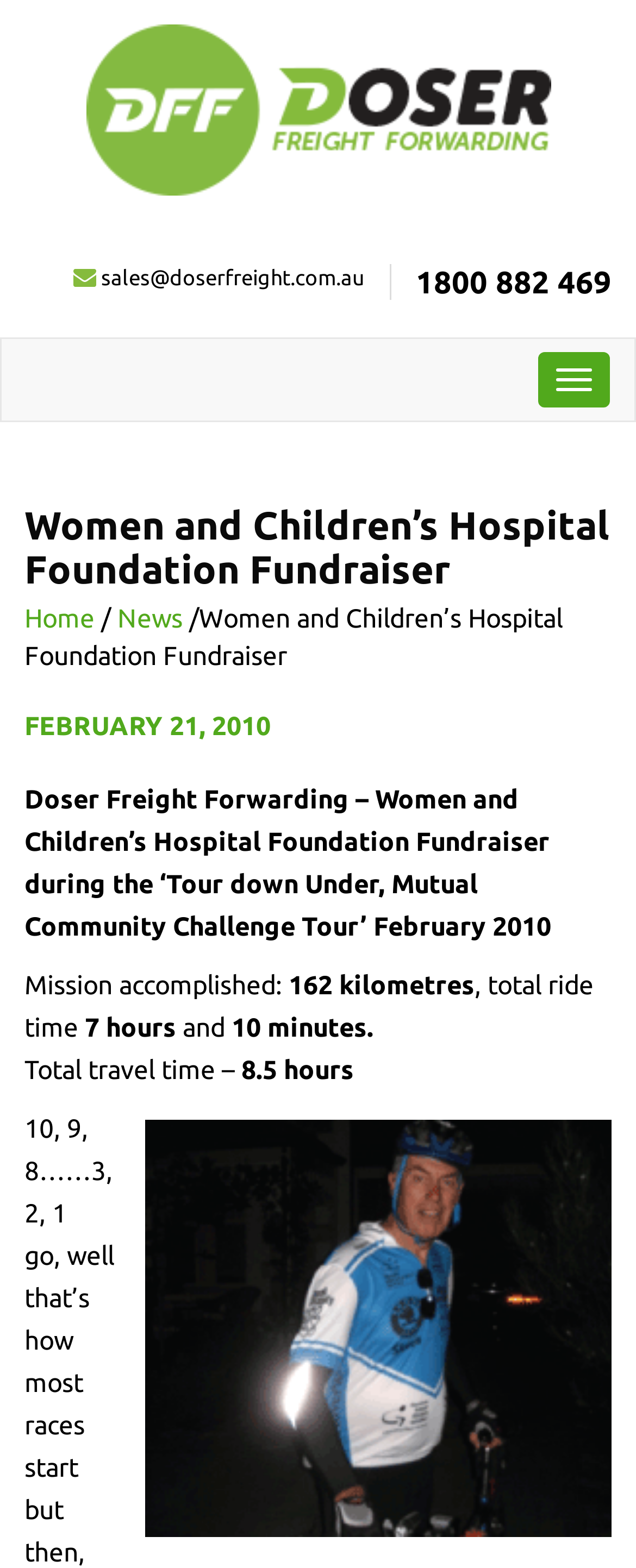Please find and provide the title of the webpage.

Women and Children’s Hospital Foundation Fundraiser